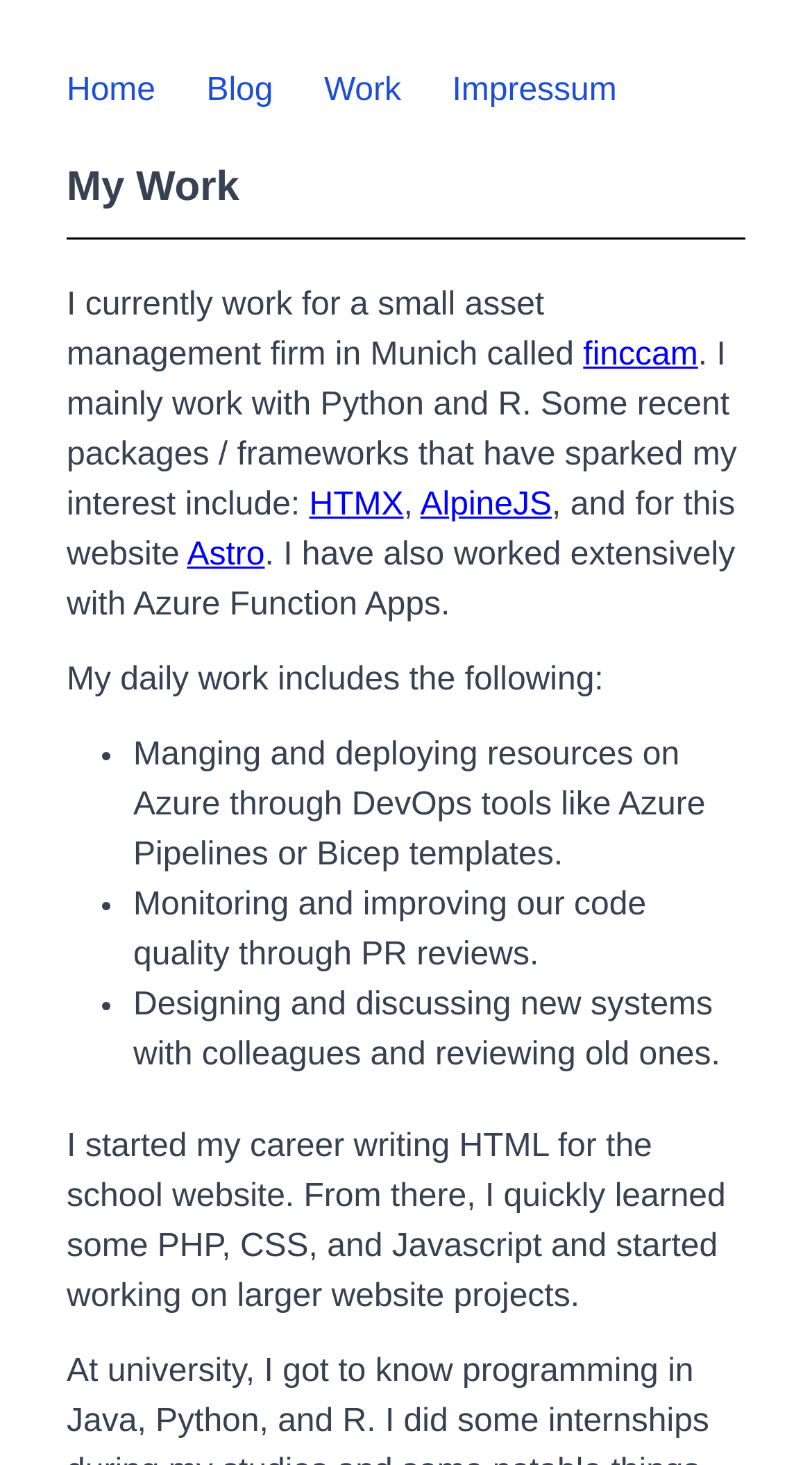Give a concise answer of one word or phrase to the question: 
What programming languages does Alexander Kammerer mainly work with?

Python and R